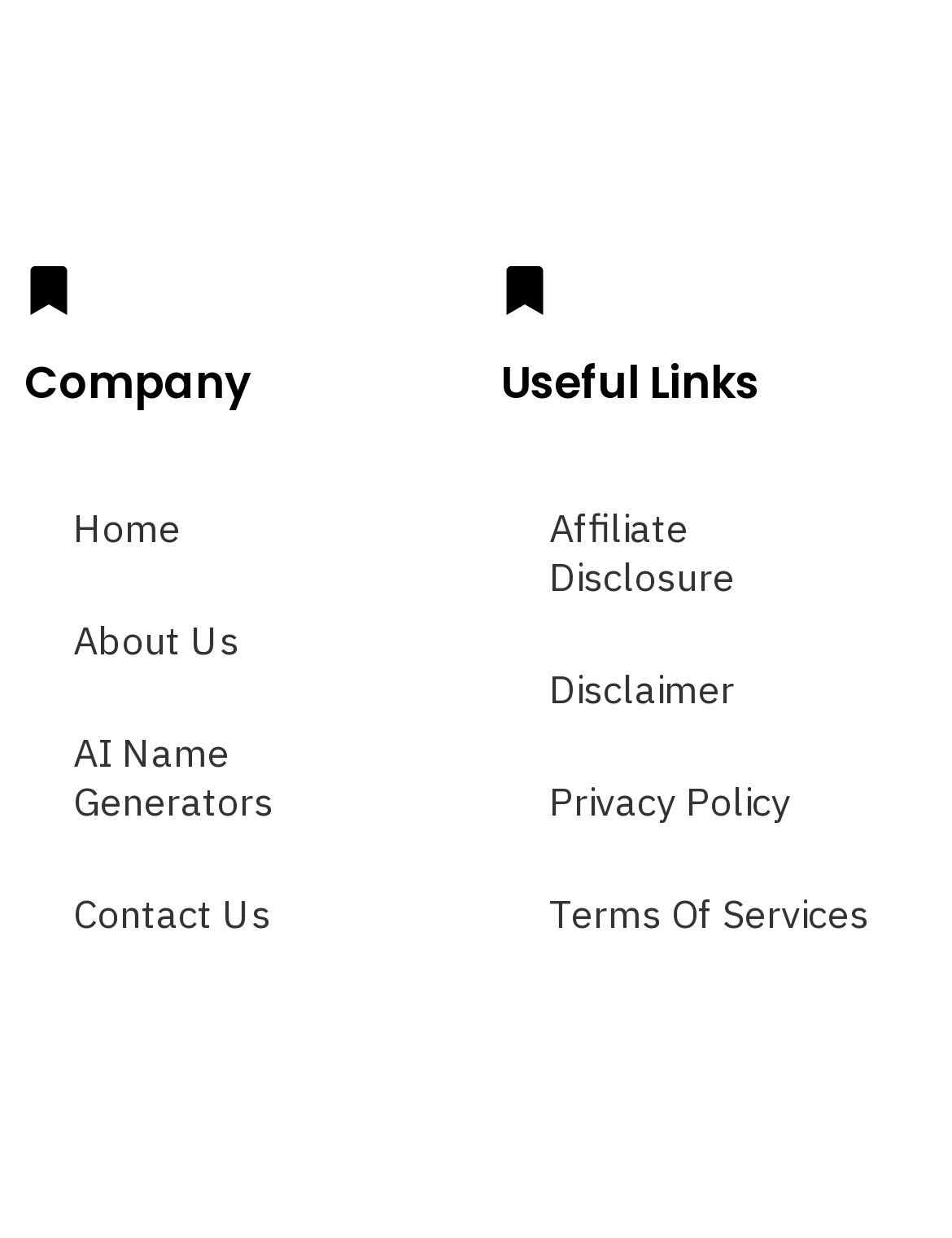Kindly determine the bounding box coordinates of the area that needs to be clicked to fulfill this instruction: "contact us".

[0.026, 0.693, 0.474, 0.784]